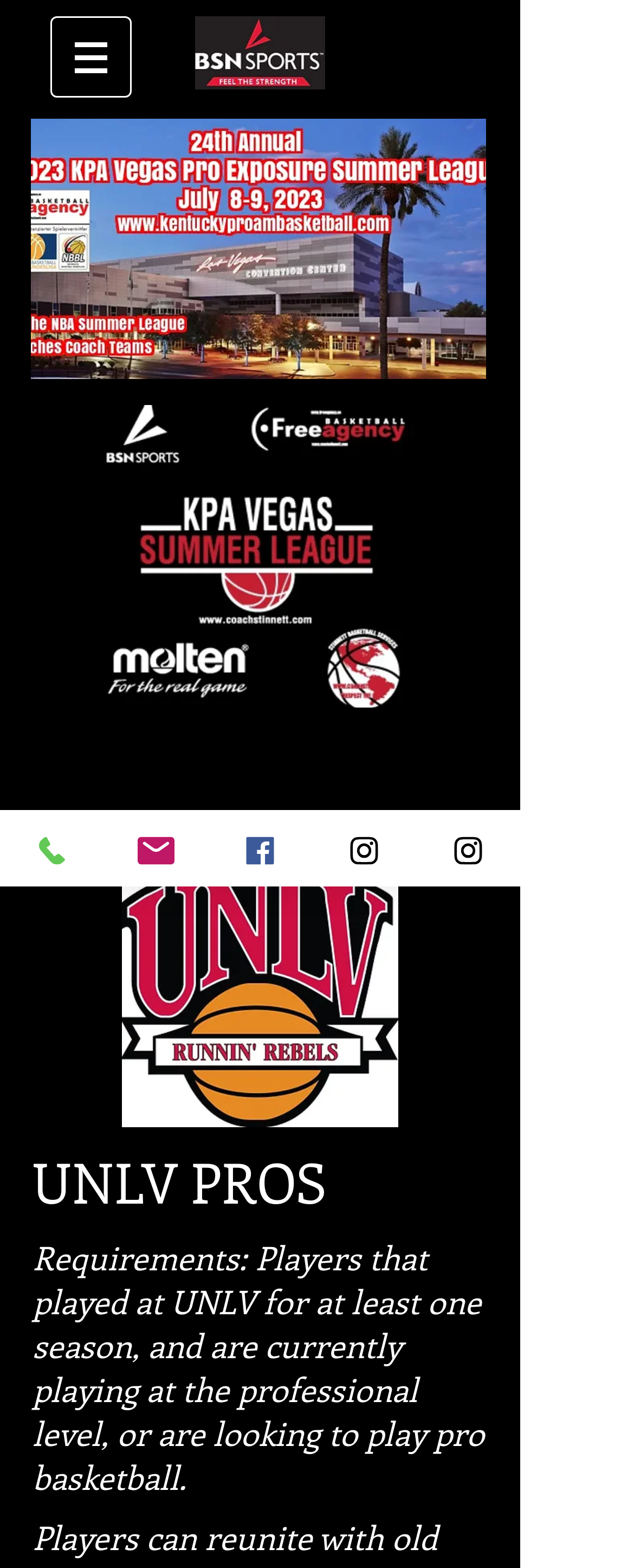Identify the bounding box coordinates for the UI element described as: "Email". The coordinates should be provided as four floats between 0 and 1: [left, top, right, bottom].

[0.164, 0.517, 0.328, 0.565]